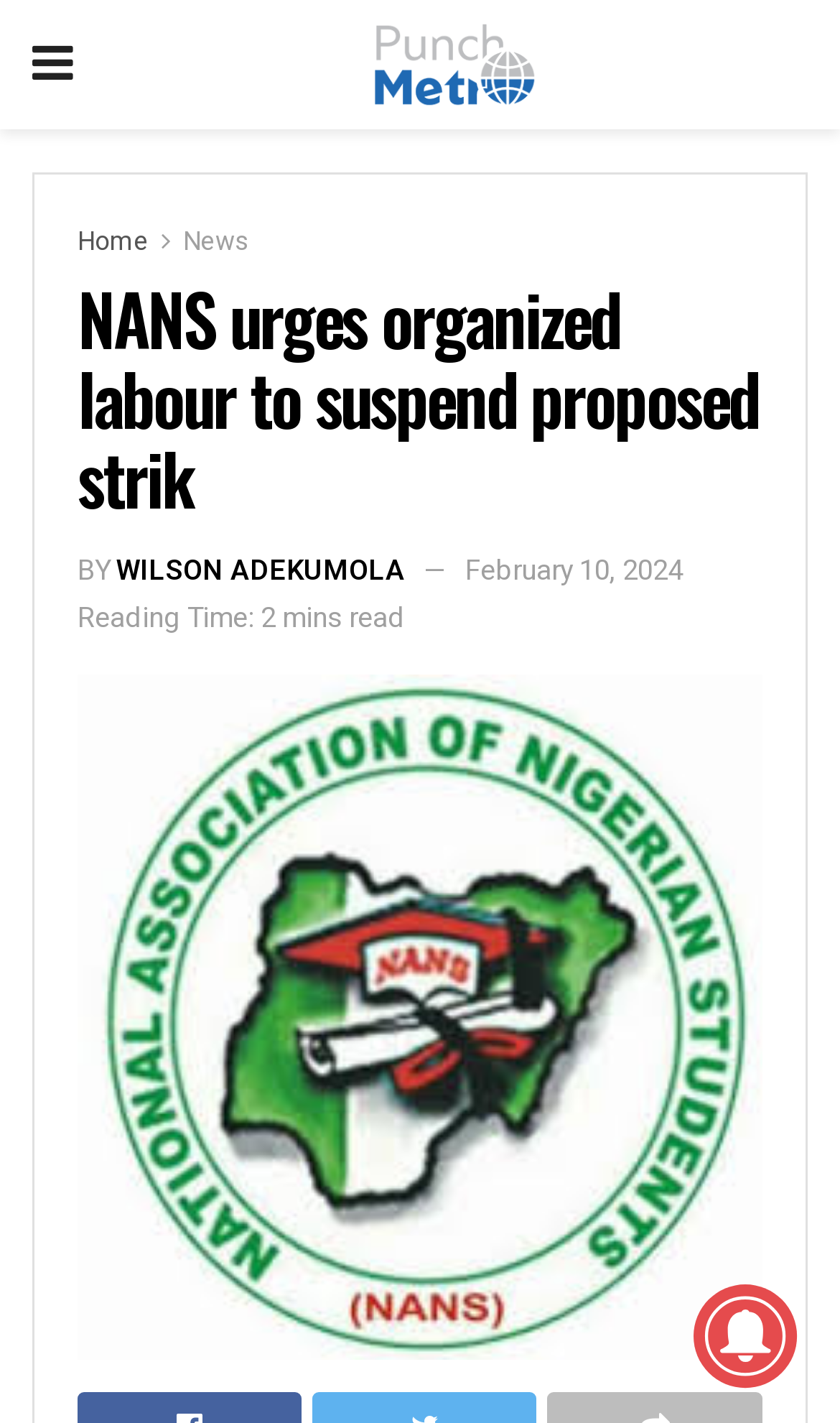Find the bounding box of the web element that fits this description: "Home".

[0.092, 0.156, 0.177, 0.183]